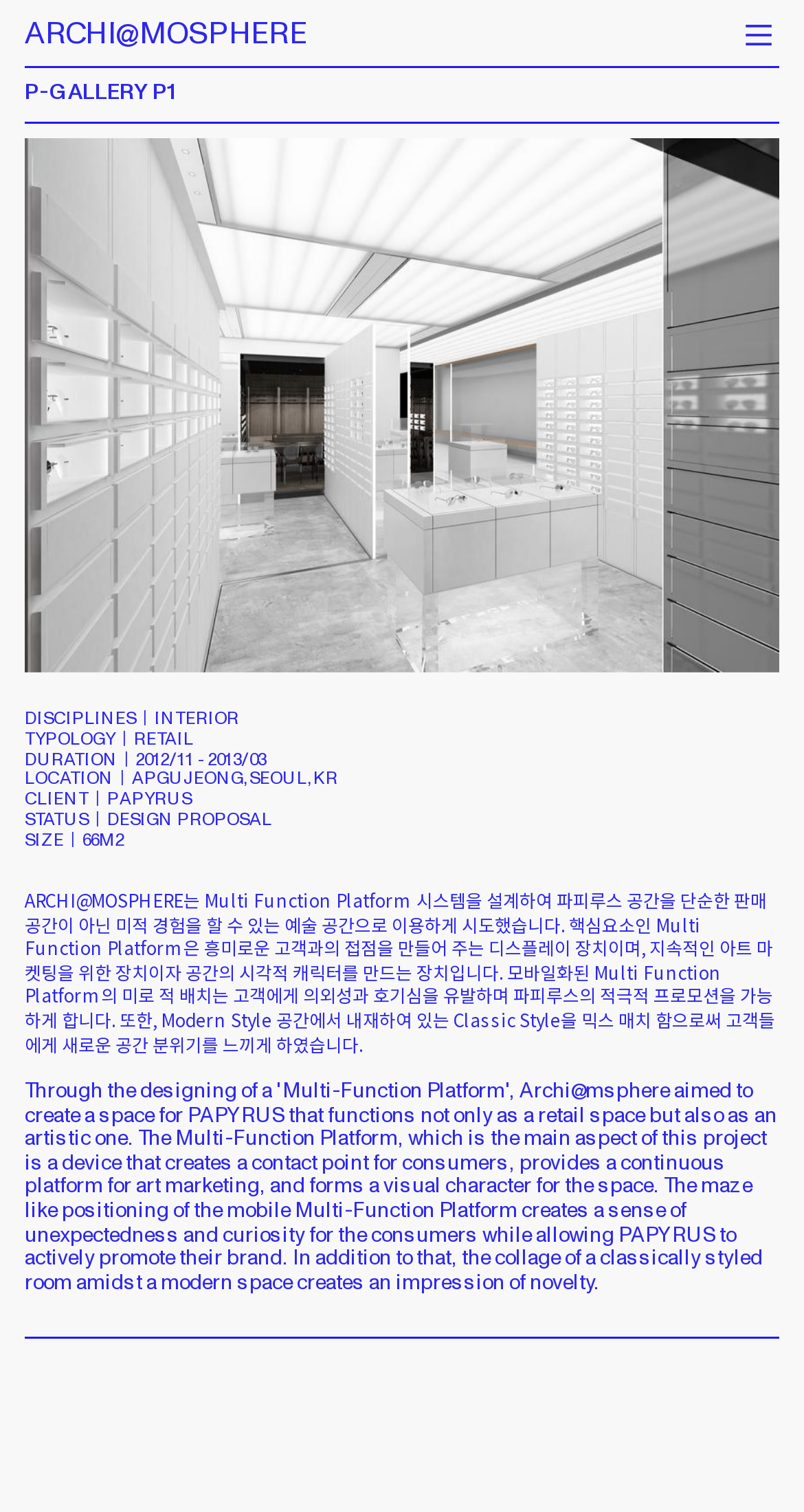What is the location of the project?
Please elaborate on the answer to the question with detailed information.

The location of the project can be found in the StaticText element with the text 'LOCATIONㅣAPGUJEONG, SEOUL, KR' in the middle of the webpage.